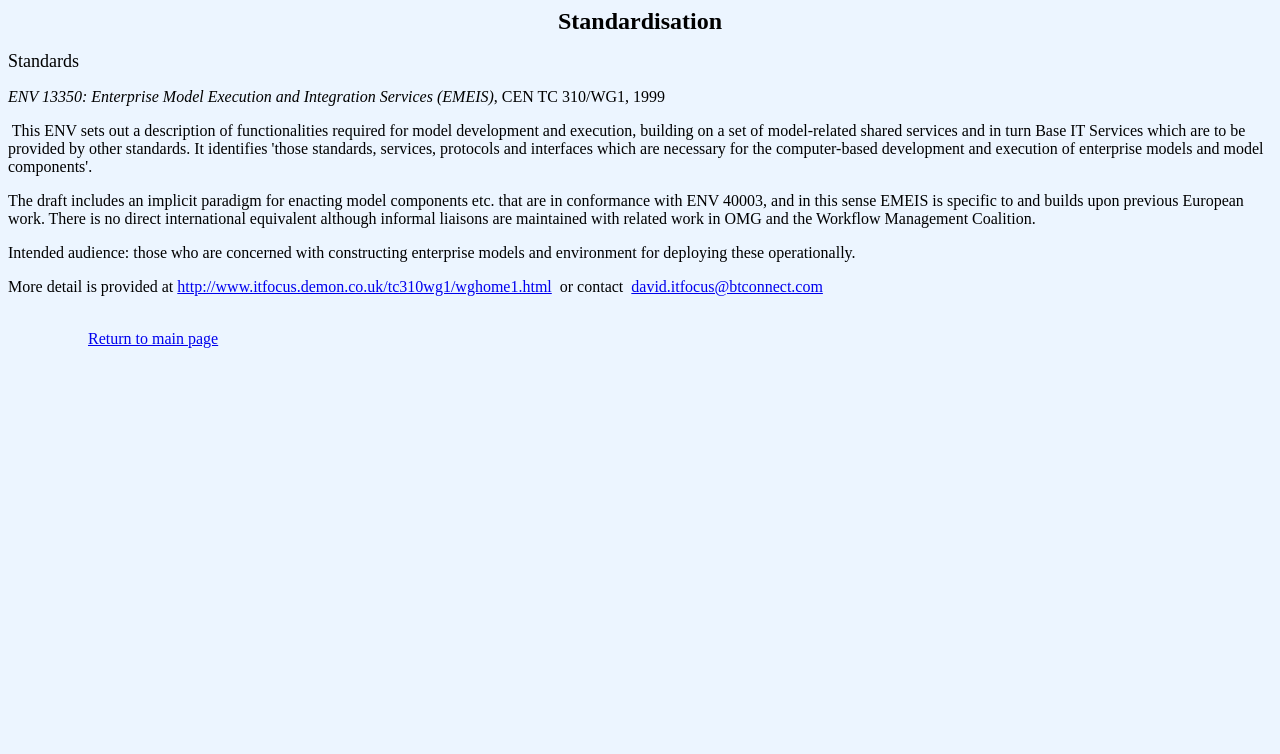Respond to the following question using a concise word or phrase: 
What is the standard being described?

ENV 13350